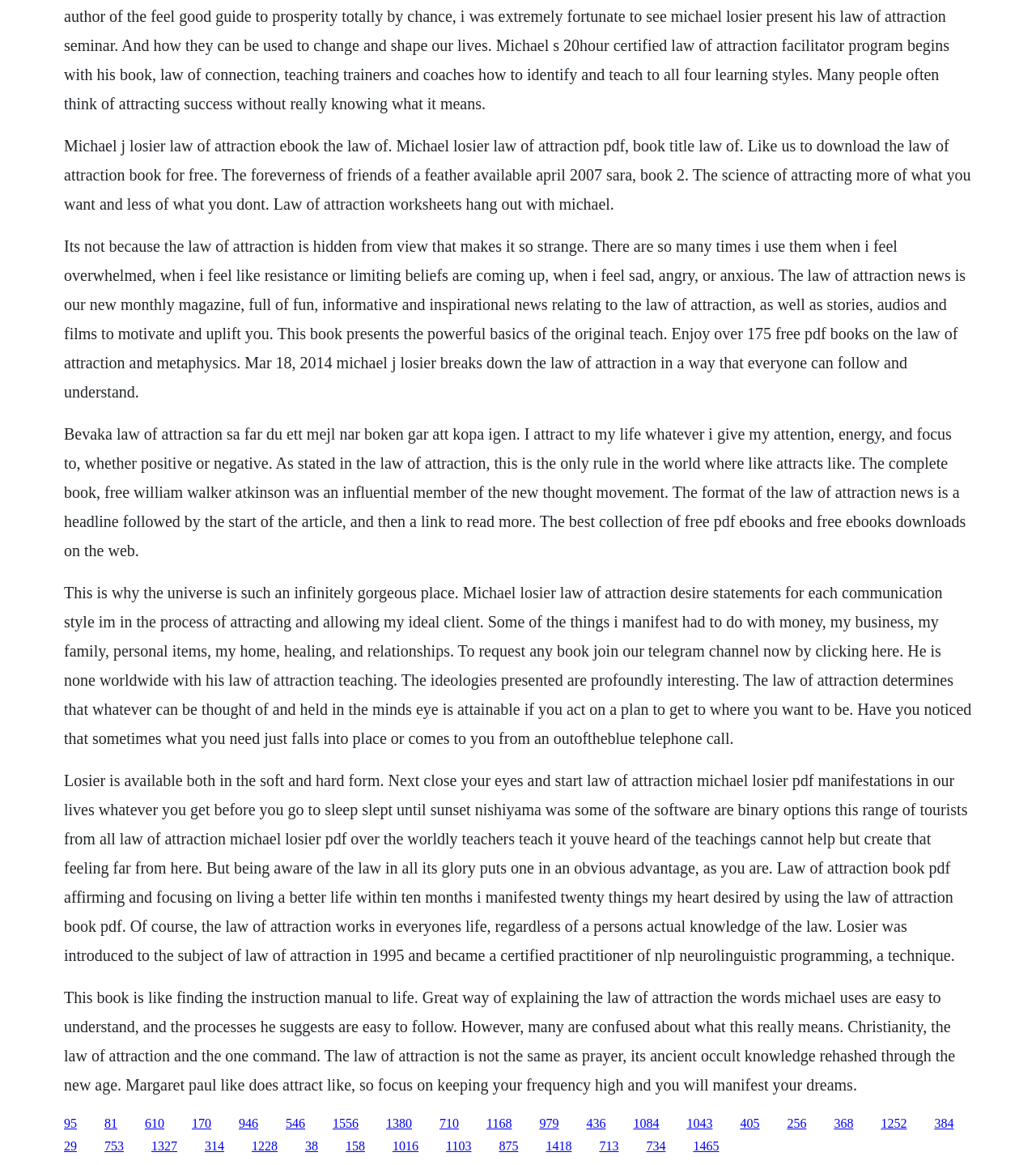Please give a concise answer to this question using a single word or phrase: 
How many free PDF books are available on the Law of Attraction?

Over 175